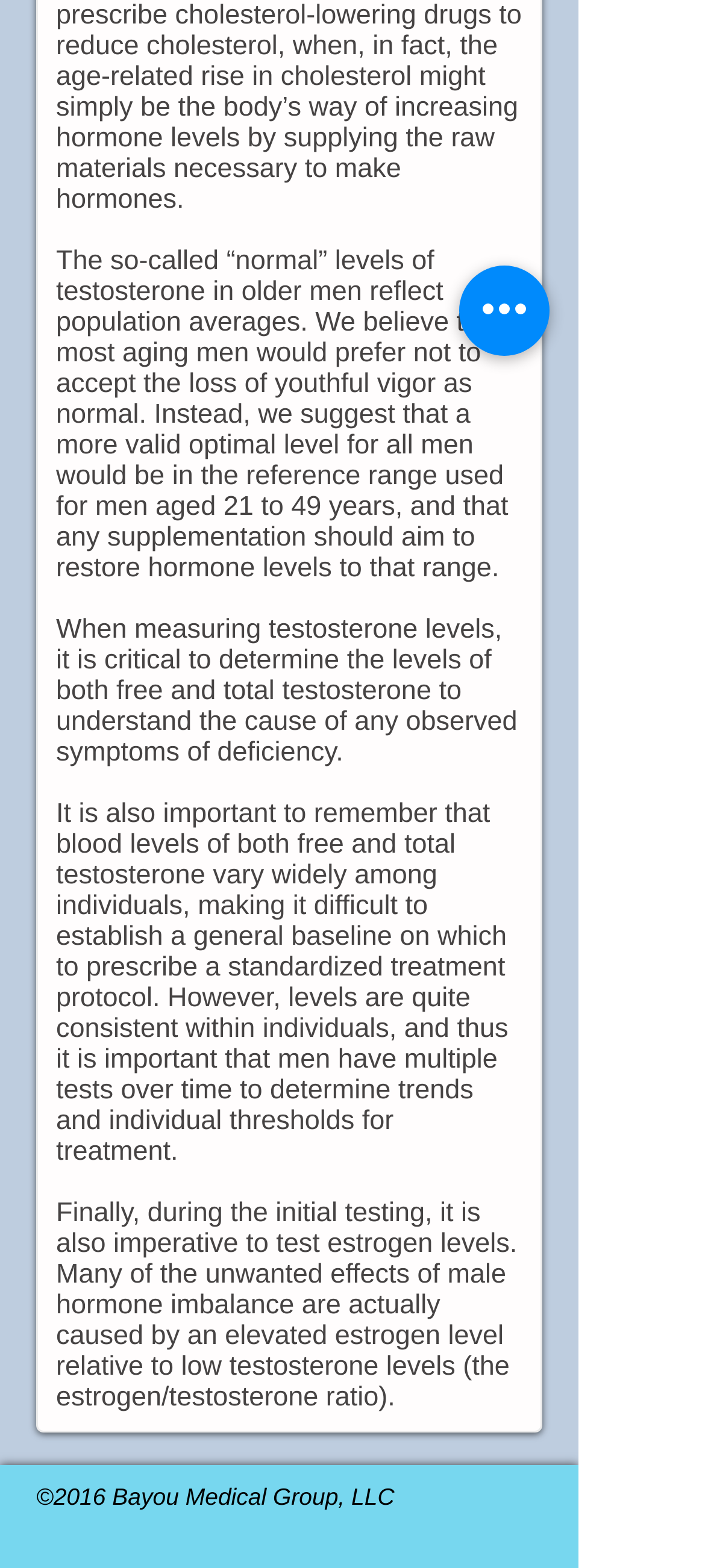Extract the bounding box coordinates for the HTML element that matches this description: "aria-label="Quick actions"". The coordinates should be four float numbers between 0 and 1, i.e., [left, top, right, bottom].

[0.651, 0.169, 0.779, 0.227]